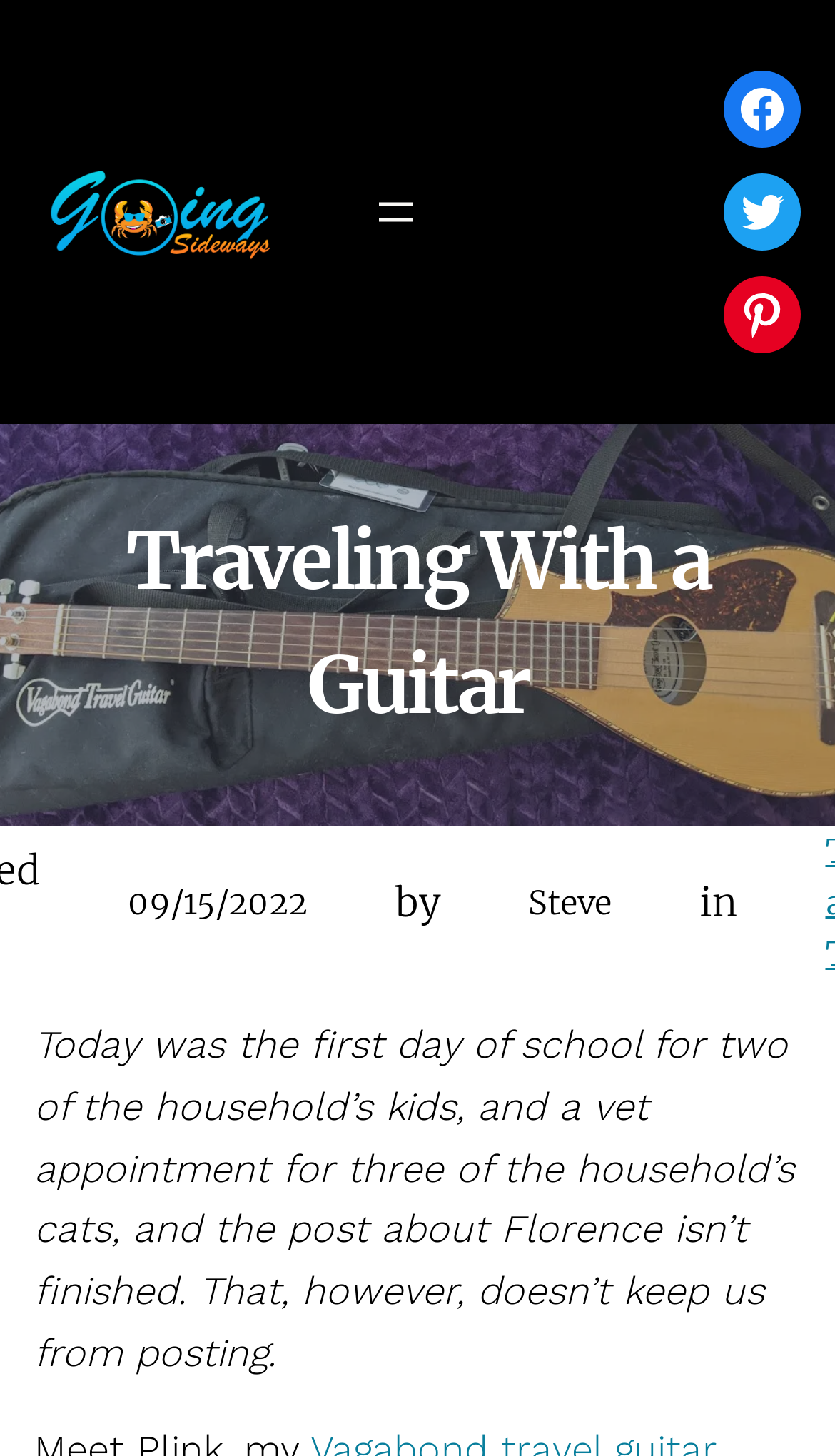Using floating point numbers between 0 and 1, provide the bounding box coordinates in the format (top-left x, top-left y, bottom-right x, bottom-right y). Locate the UI element described here: Twitter

[0.867, 0.119, 0.959, 0.172]